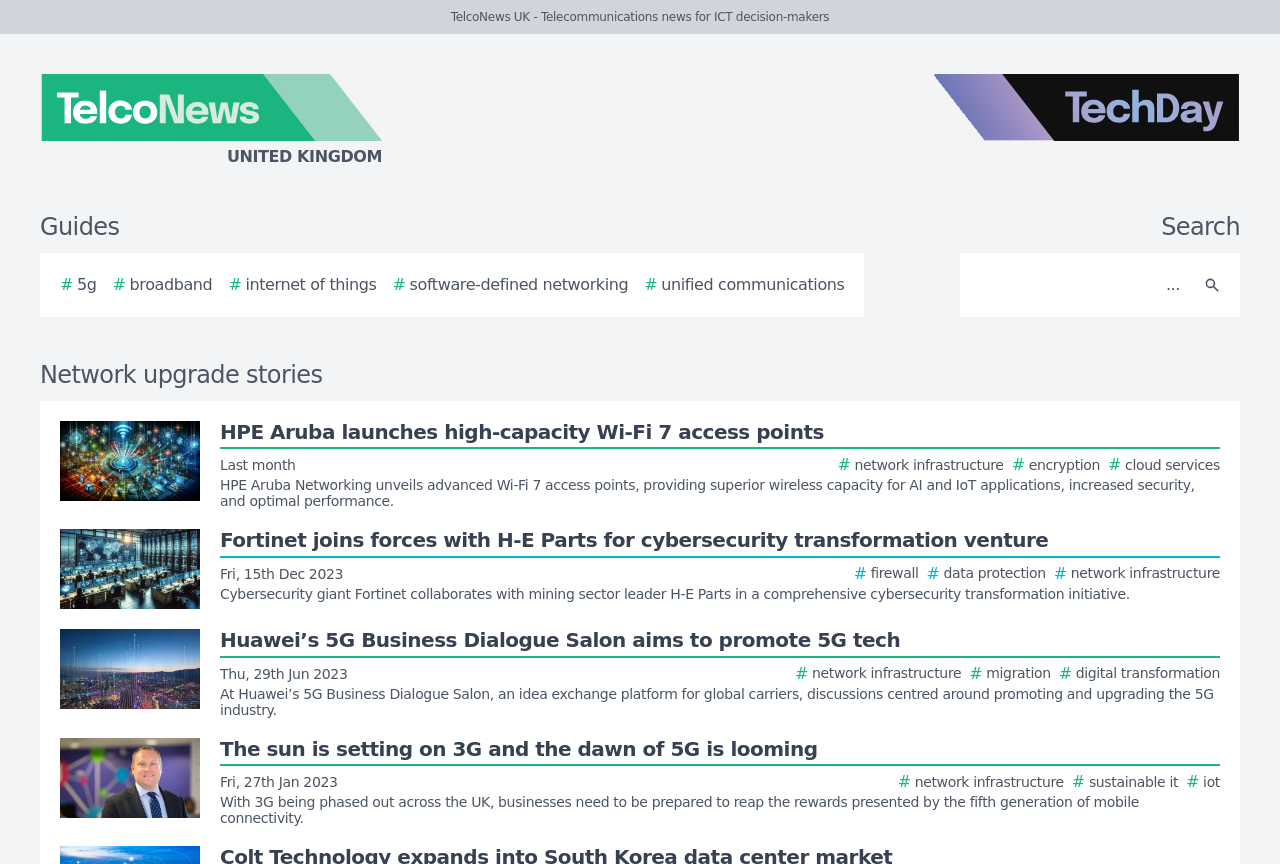Please locate the bounding box coordinates of the element's region that needs to be clicked to follow the instruction: "Read the story about HPE Aruba launching high-capacity Wi-Fi 7 access points". The bounding box coordinates should be provided as four float numbers between 0 and 1, i.e., [left, top, right, bottom].

[0.047, 0.487, 0.953, 0.59]